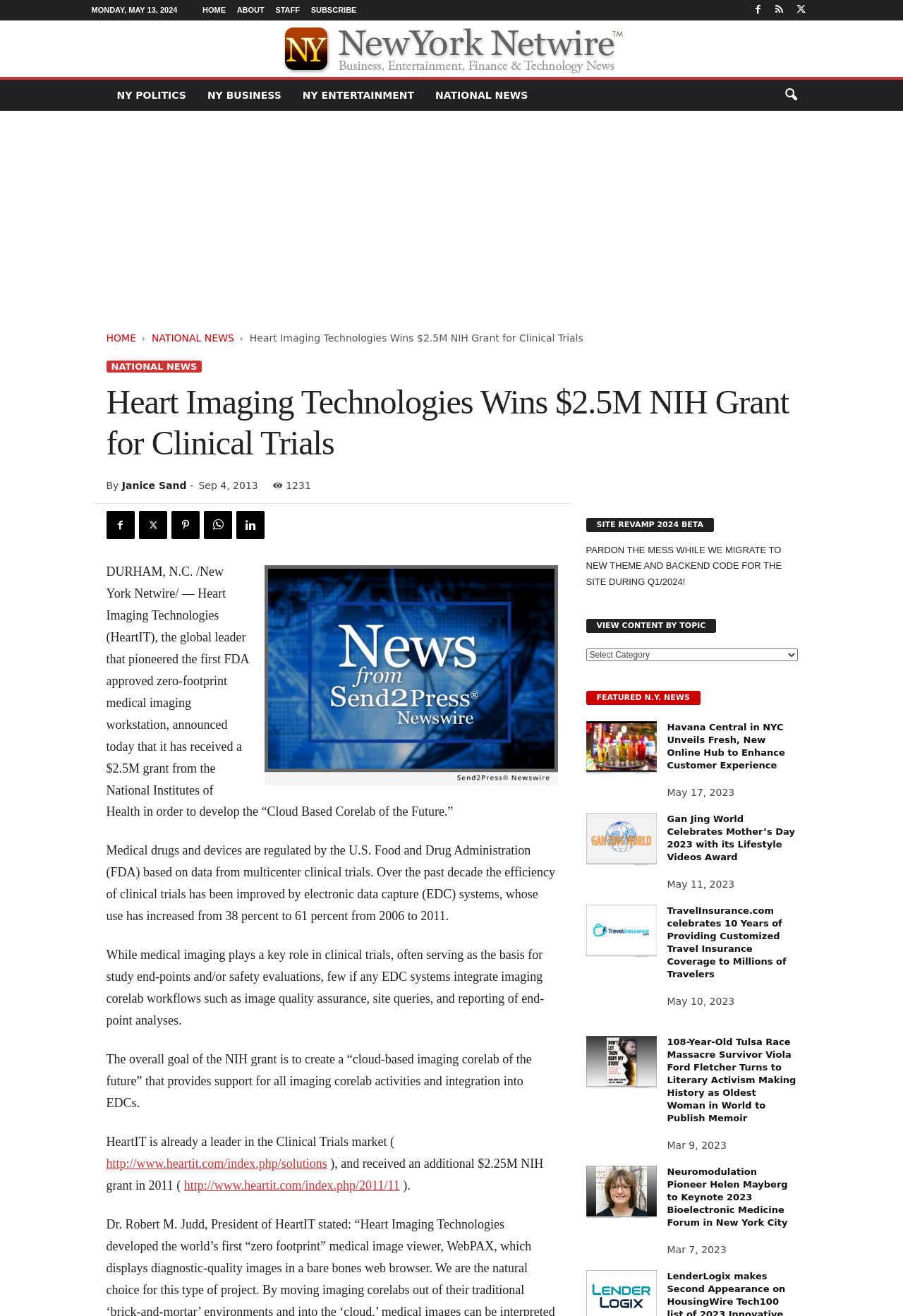Answer the following query with a single word or phrase:
What is the date of the latest news article?

May 13, 2024